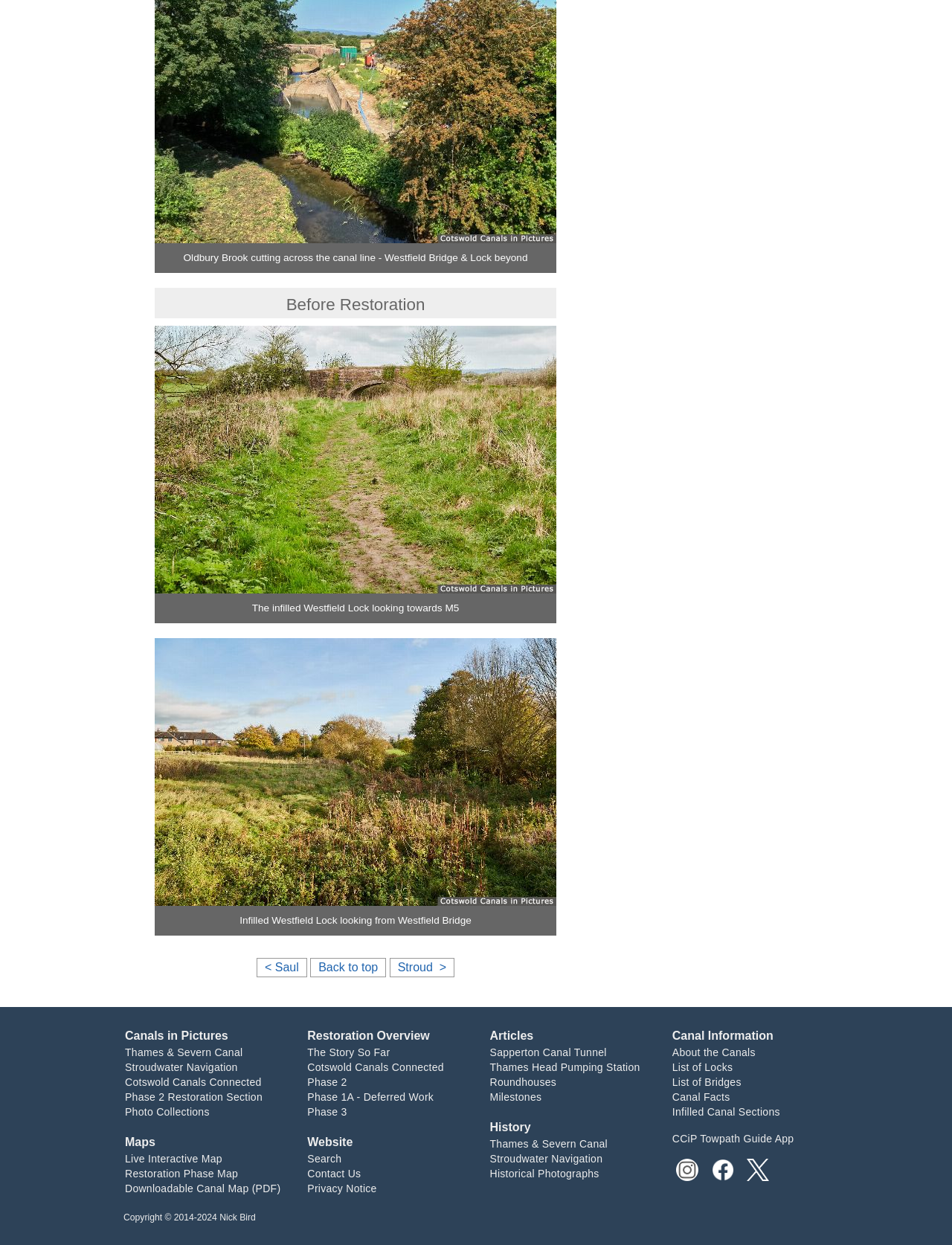Determine the bounding box coordinates for the element that should be clicked to follow this instruction: "Go to Canals in Pictures". The coordinates should be given as four float numbers between 0 and 1, in the format [left, top, right, bottom].

[0.131, 0.827, 0.307, 0.838]